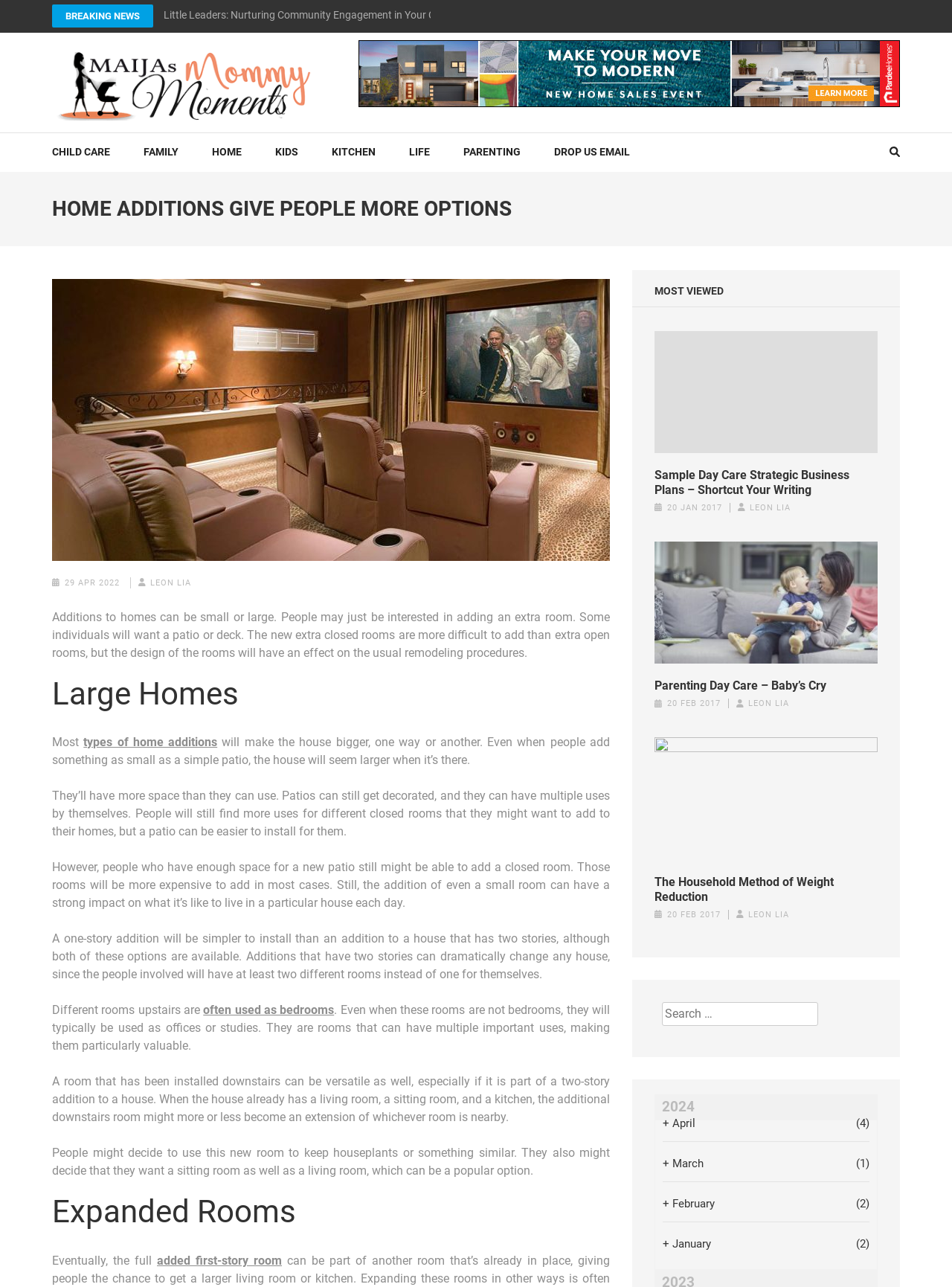Highlight the bounding box coordinates of the element that should be clicked to carry out the following instruction: "Read the 'HOME ADDITIONS GIVE PEOPLE MORE OPTIONS' article". The coordinates must be given as four float numbers ranging from 0 to 1, i.e., [left, top, right, bottom].

[0.055, 0.153, 0.538, 0.171]